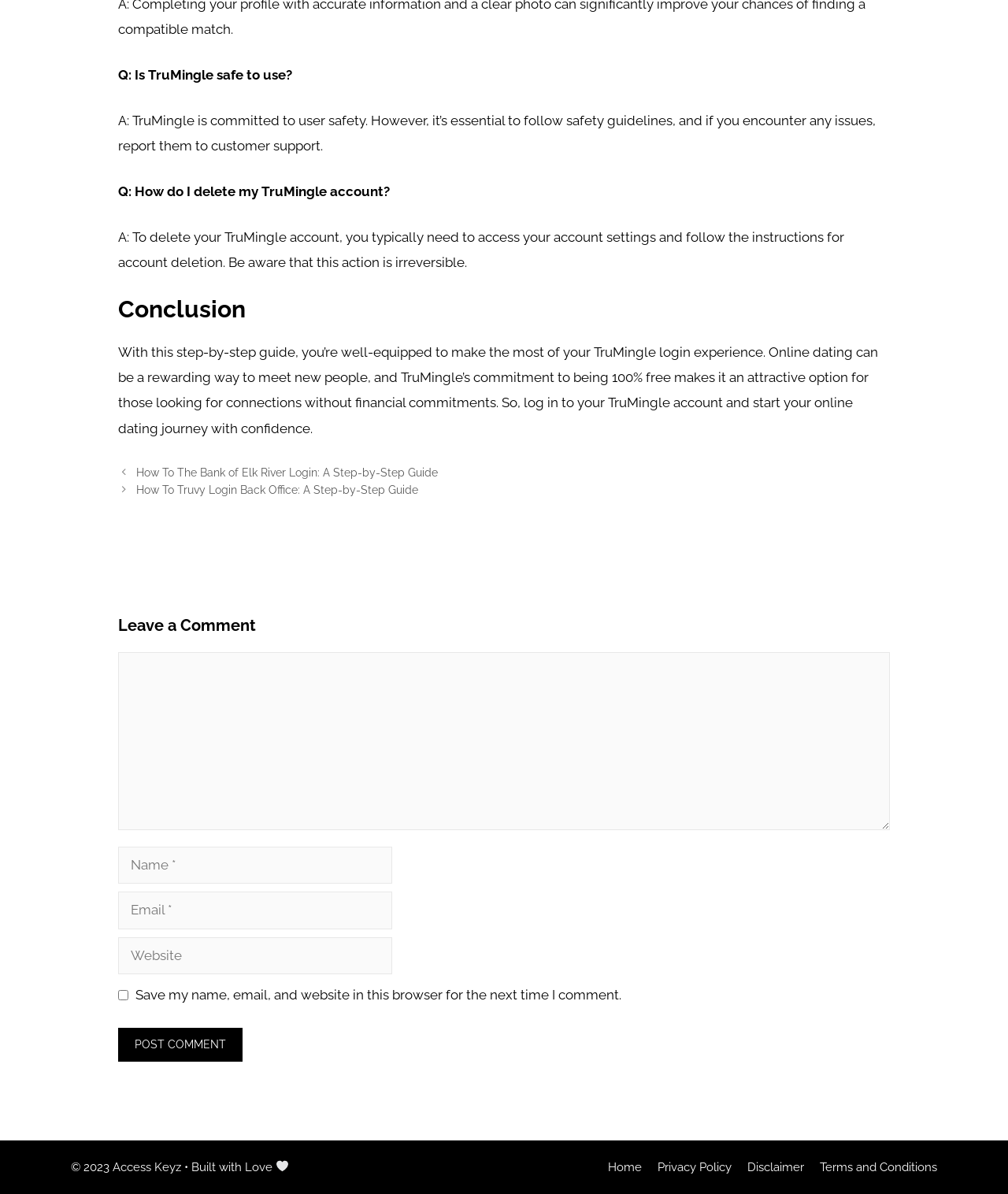What is the topic of the Q&A section?
Please utilize the information in the image to give a detailed response to the question.

The Q&A section is located at the top of the webpage and contains two questions and answers. The first question is 'Q: Is TruMingle safe to use?' and the second question is 'Q: How do I delete my TruMingle account?'. Based on these questions, I infer that the topic of the Q&A section is TruMingle safety and account deletion.